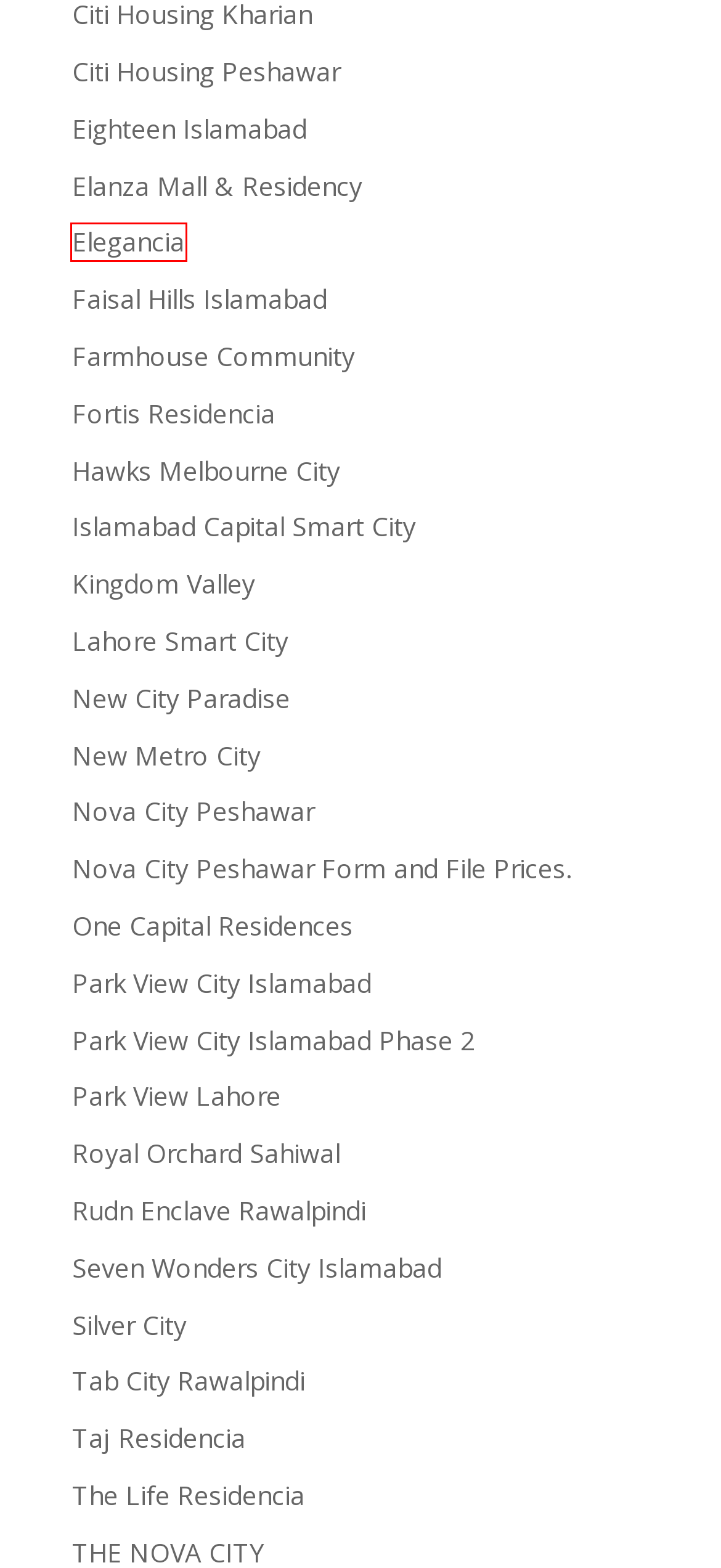Examine the screenshot of the webpage, noting the red bounding box around a UI element. Pick the webpage description that best matches the new page after the element in the red bounding box is clicked. Here are the candidates:
A. Citi Housing Peshawar | Payment Plan and Master Plan | NOC
B. Elegancia - Payment Plan - Floor Plan - Deal and Deals PVT LTD
C. Faisal Hills Islamabad | Payment Plan | NOC Updates
D. Eighteen Islamabad | Payment plan | Eighteen Islamabad Masterplan
E. Elanza Mall & Residency Islamabad | Latest Updates | Deal & Deals
F. Farmhouse Community - Leading Real Estate Agency Islamabad | Best Property Agents
G. Park View City Islamabad | Payment Plan | Location & Map
H. New City Paradise | Payment Plan and master plan | NOC Updates

B